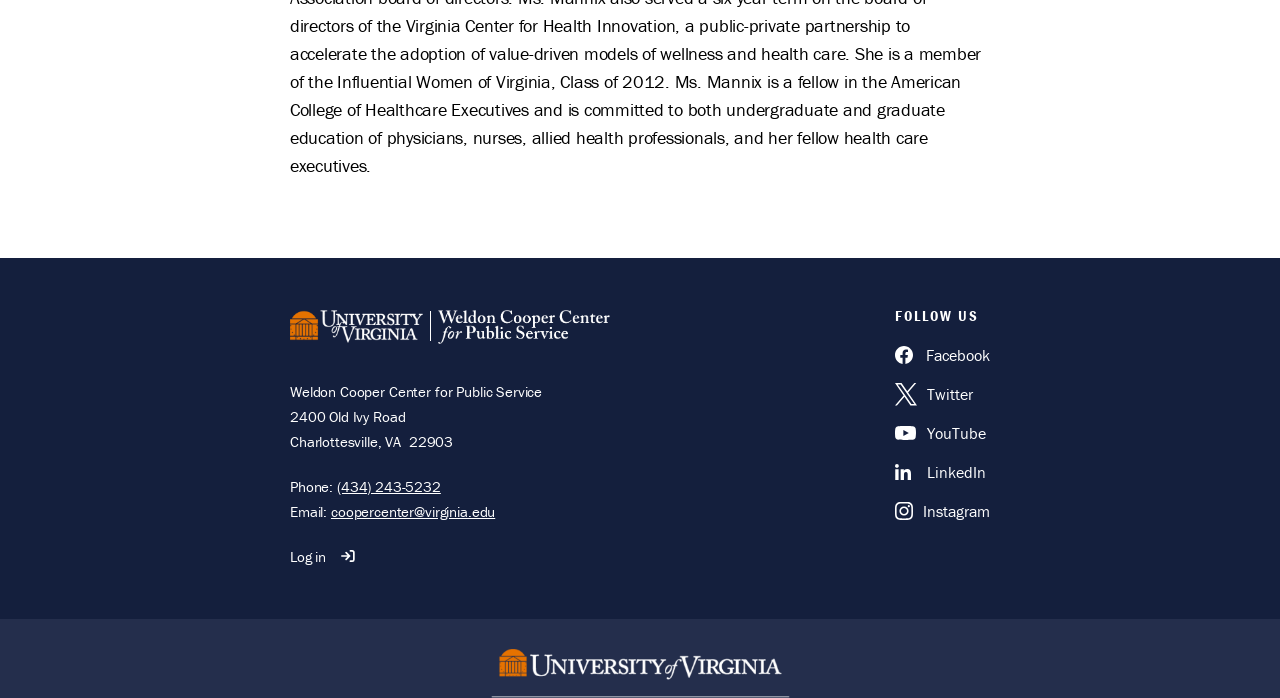Answer the question below with a single word or a brief phrase: 
What is the address of the Weldon Cooper Center?

2400 Old Ivy Road, Charlottesville, VA 22903